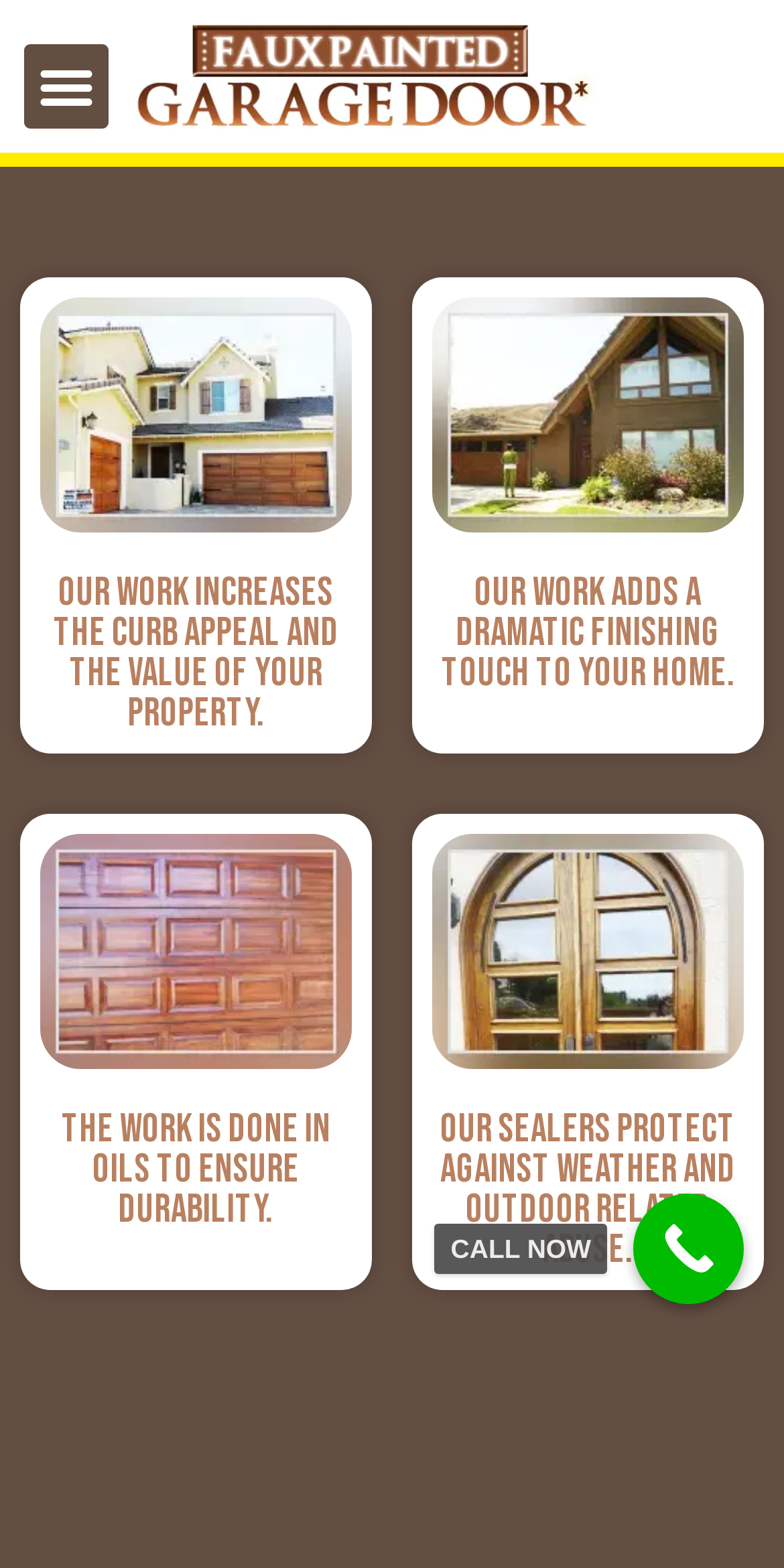Locate the bounding box of the user interface element based on this description: "CALL NOW".

[0.808, 0.761, 0.949, 0.832]